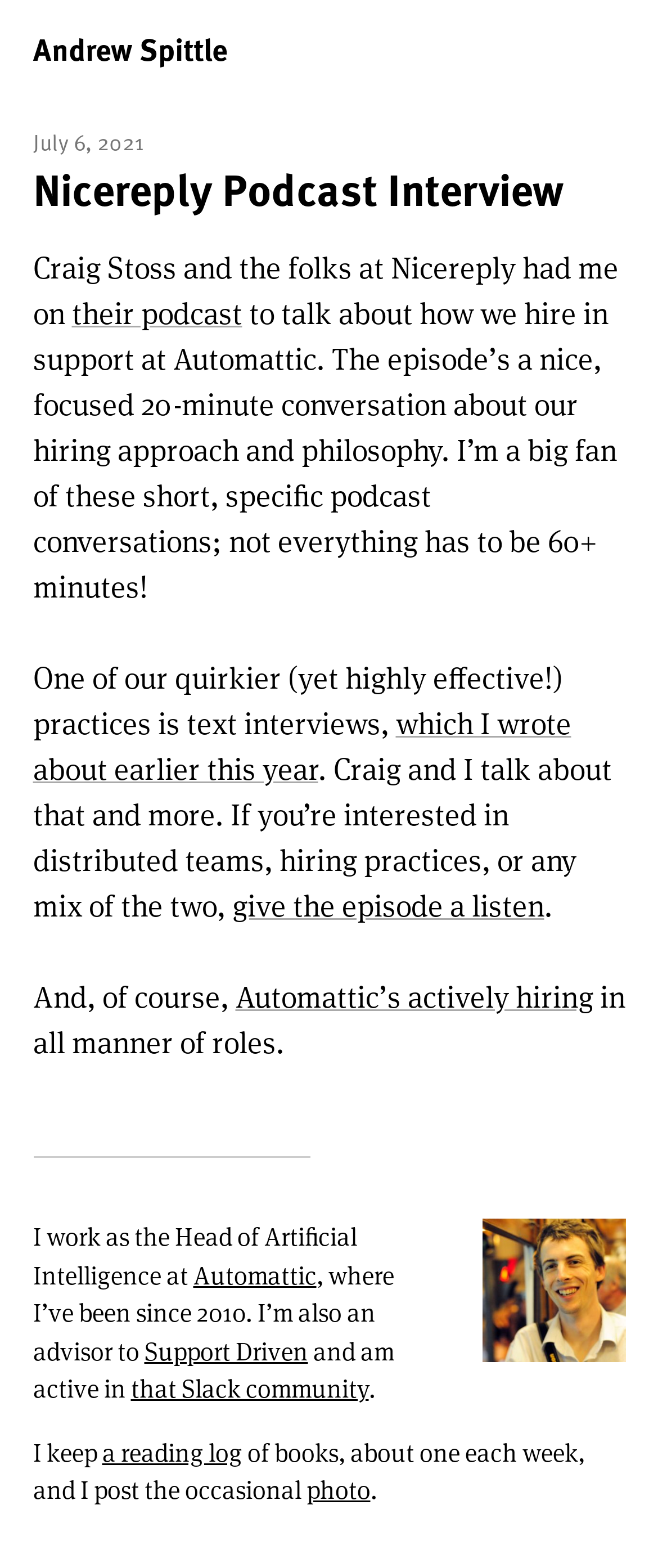Specify the bounding box coordinates of the area to click in order to execute this command: 'Learn more about Automattic's hiring approach'. The coordinates should consist of four float numbers ranging from 0 to 1, and should be formatted as [left, top, right, bottom].

[0.353, 0.565, 0.827, 0.59]